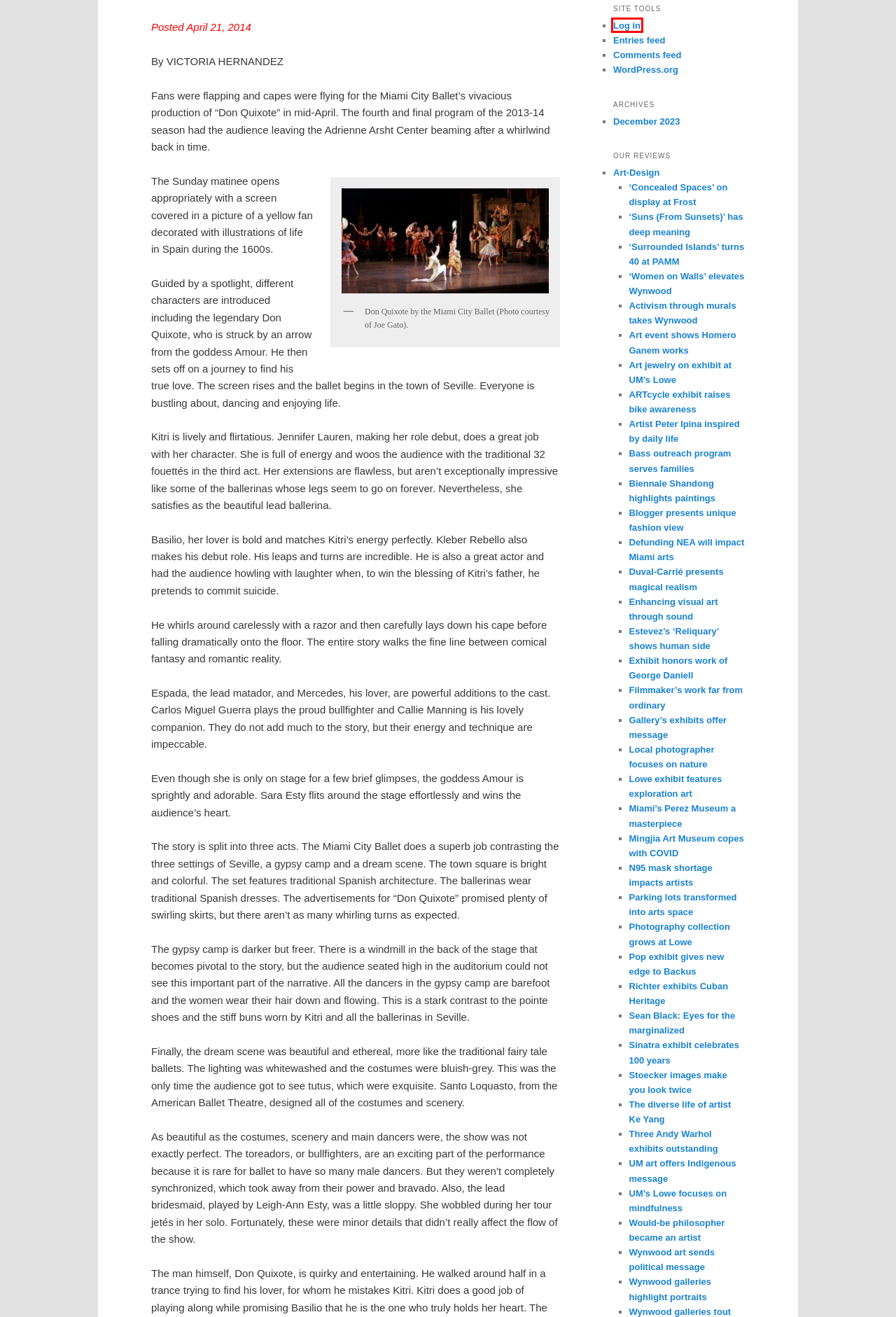You have a screenshot of a webpage with a red rectangle bounding box around a UI element. Choose the best description that matches the new page after clicking the element within the bounding box. The candidate descriptions are:
A. Parking lots transformed into arts space | South Florida Arts News & Review
B. UM’s Lowe focuses on mindfulness | South Florida Arts News & Review
C. Stoecker images make you look twice | South Florida Arts News & Review
D. Log In ‹ South Florida Arts News & Review — WordPress
E. Sean Black: Eyes for the marginalized | South Florida Arts News & Review
F. Exhibit honors work of George Daniell | South Florida Arts News & Review
G. Enhancing visual art through sound | South Florida Arts News & Review
H. UM art offers Indigenous message | South Florida Arts News & Review

D